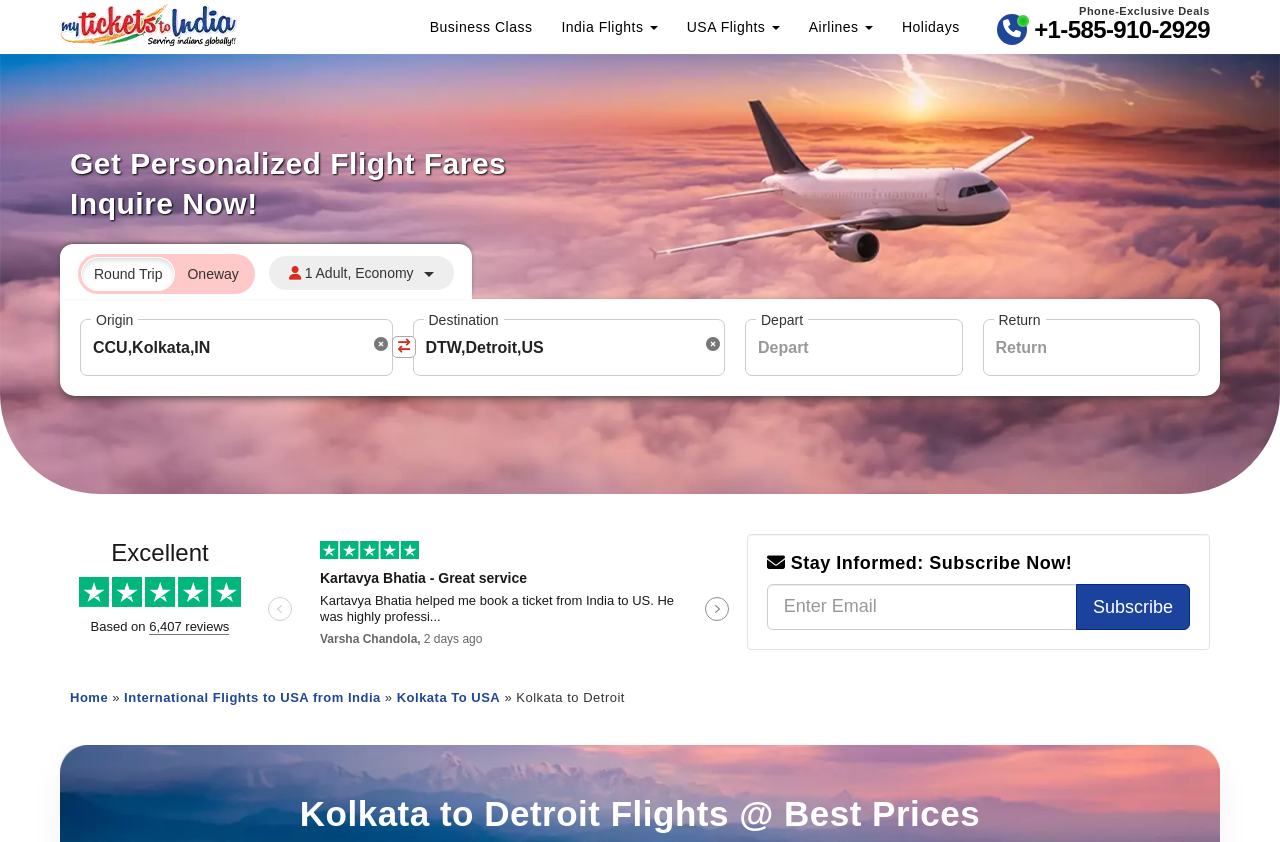Pinpoint the bounding box coordinates of the area that should be clicked to complete the following instruction: "Subscribe to newsletter". The coordinates must be given as four float numbers between 0 and 1, i.e., [left, top, right, bottom].

[0.841, 0.693, 0.93, 0.748]